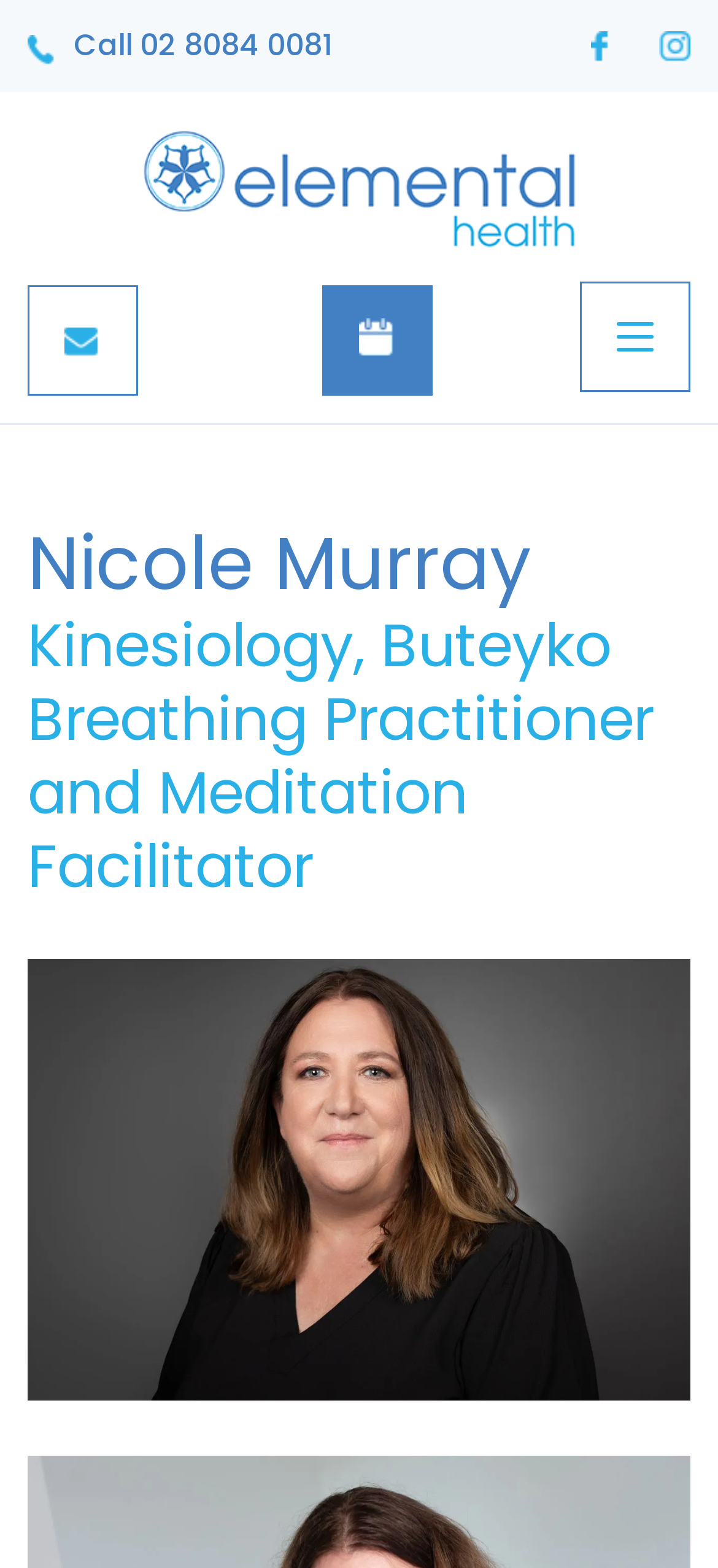What is Nicole Murray's profession?
Please provide a full and detailed response to the question.

Based on the webpage, Nicole Murray's profession can be determined by looking at the heading that describes her, which is 'Kinesiology, Buteyko Breathing Practitioner and Meditation Facilitator'. From this, we can infer that her main profession is a Kinesiologist.